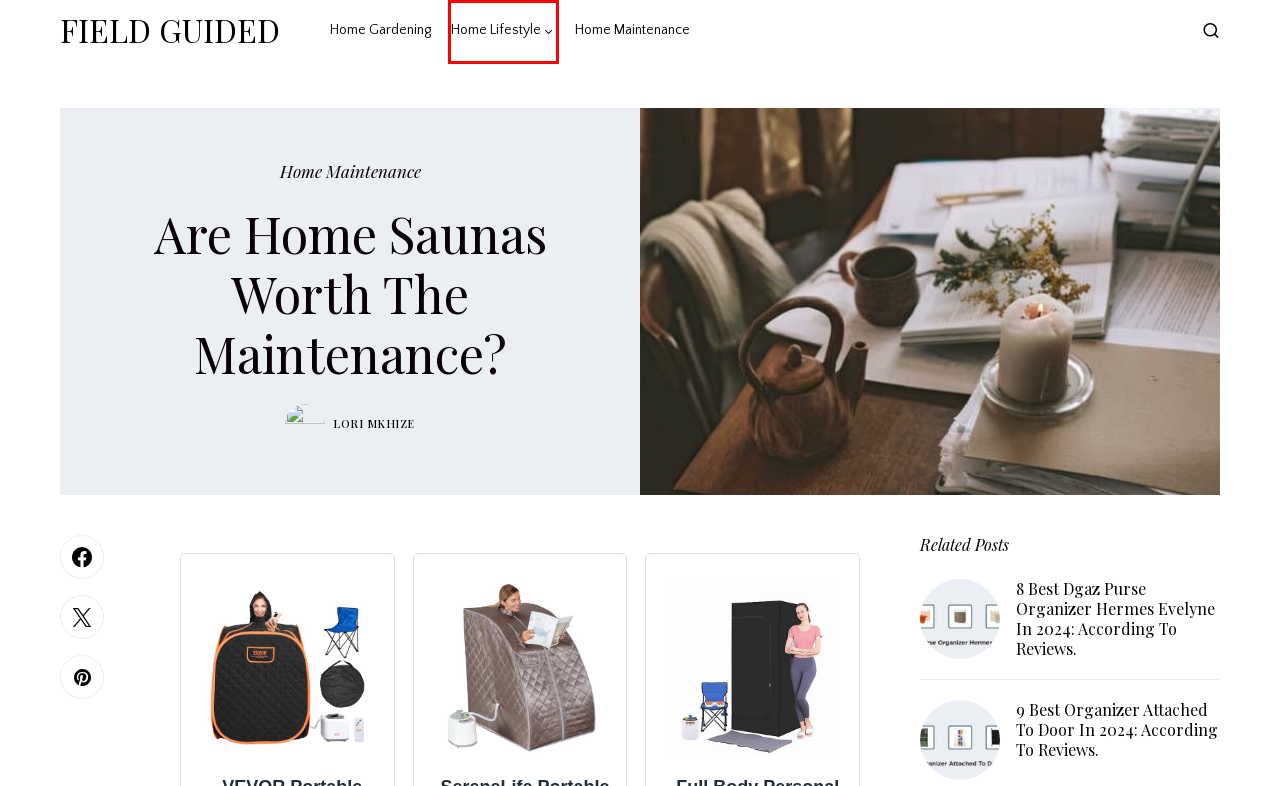You have a screenshot showing a webpage with a red bounding box highlighting an element. Choose the webpage description that best fits the new webpage after clicking the highlighted element. The descriptions are:
A. 9 Best Organizer Attached To Door In 2024: According To Reviews.
B. Home Gardening - Field Guided
C. Prevent Garden Disaster: When To Avoid Watering Your Plants
D. Home Maintenance - Field Guided
E. Lori Mkhize - Field Guided
F. Home Lifestyle - Field Guided
G. Is It Time To Say Goodbye To Your 10 Year Old Refrigerator?
H. 8 Best Dgaz Purse Organizer Hermes Evelyne In 2024: According To Reviews.

F